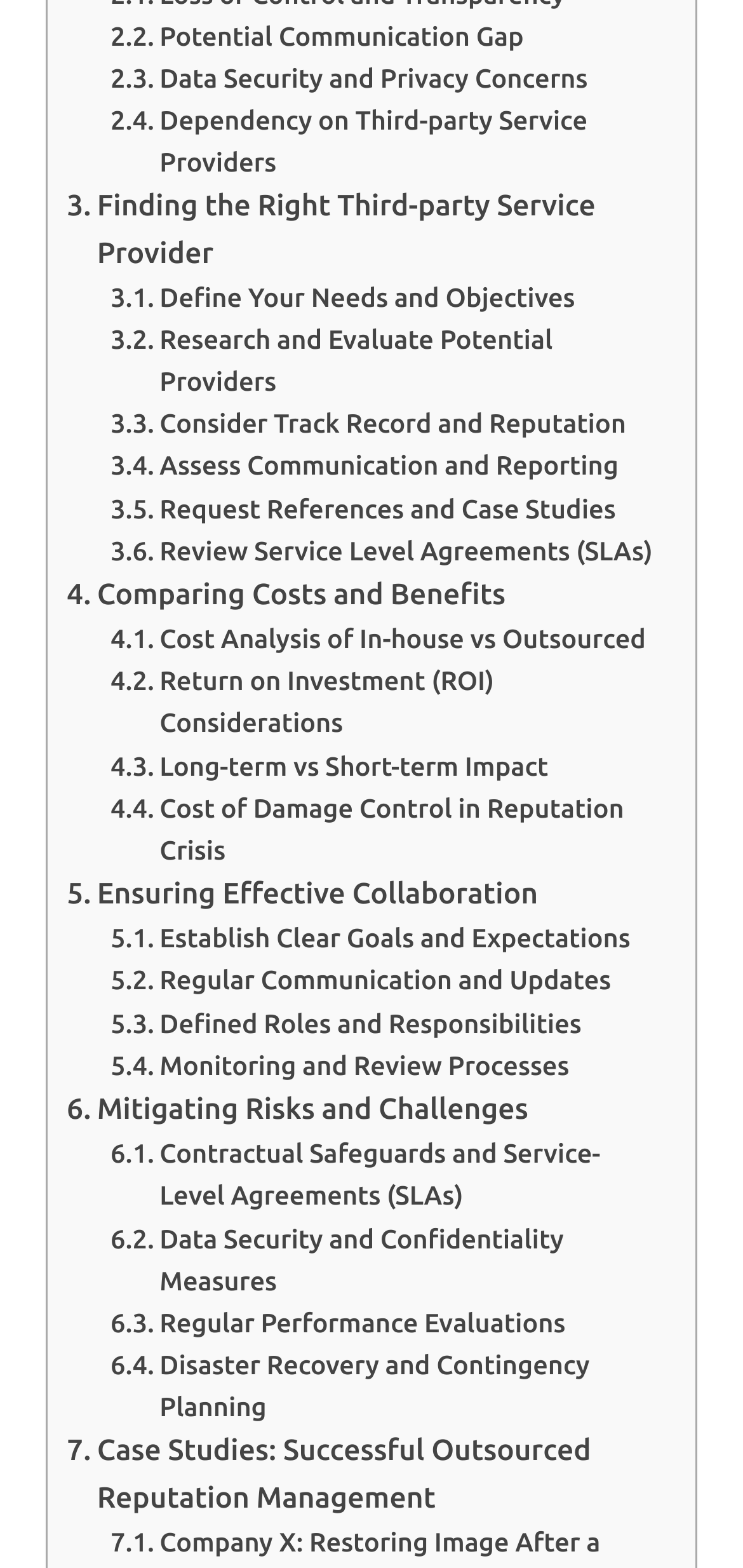Using the webpage screenshot and the element description Regular Performance Evaluations, determine the bounding box coordinates. Specify the coordinates in the format (top-left x, top-left y, bottom-right x, bottom-right y) with values ranging from 0 to 1.

[0.149, 0.83, 0.761, 0.857]